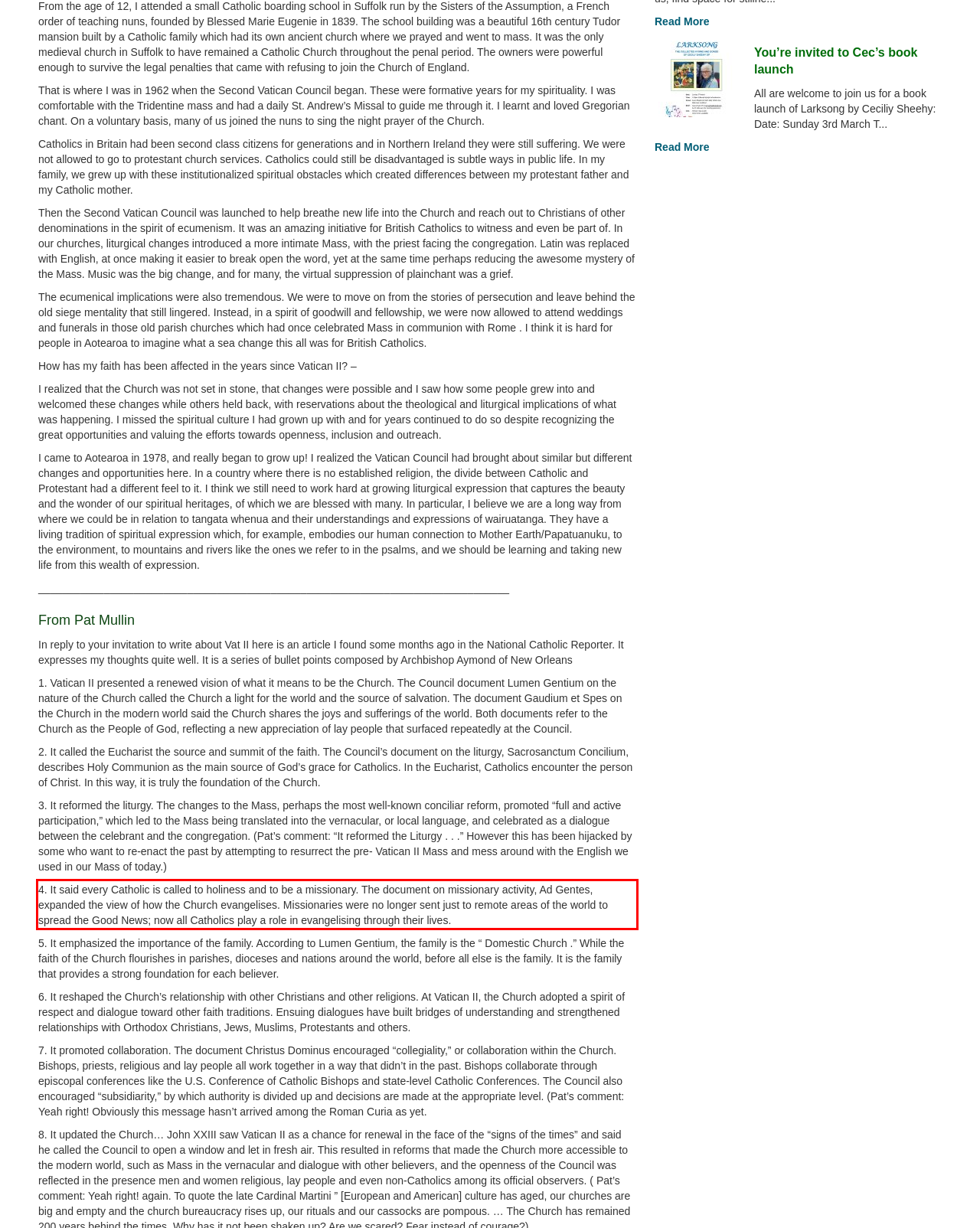Please examine the webpage screenshot containing a red bounding box and use OCR to recognize and output the text inside the red bounding box.

4. It said every Catholic is called to holiness and to be a missionary. The document on missionary activity, Ad Gentes, expanded the view of how the Church evangelises. Missionaries were no longer sent just to remote areas of the world to spread the Good News; now all Catholics play a role in evangelising through their lives.